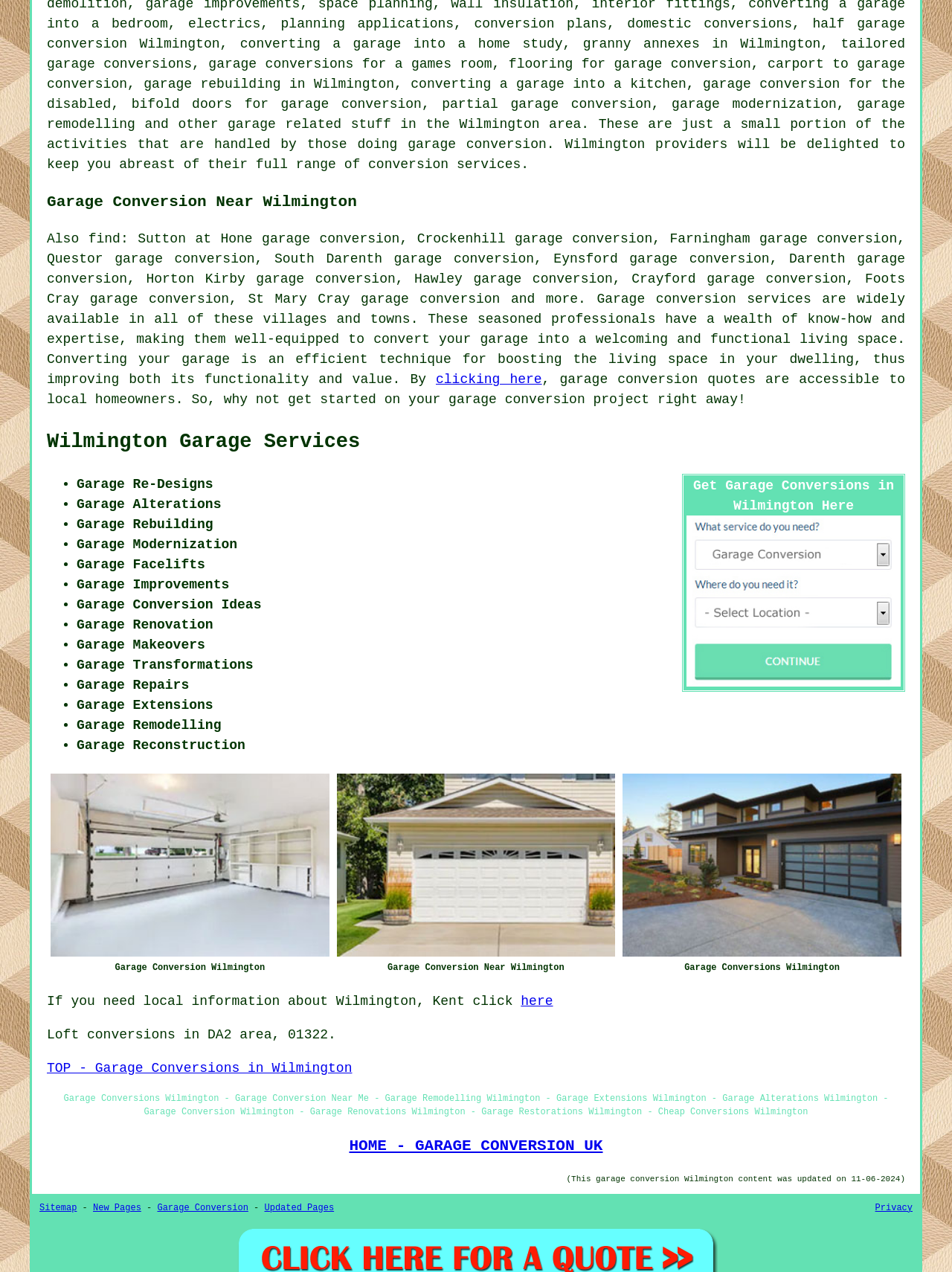What is the main topic of this webpage?
Look at the screenshot and give a one-word or phrase answer.

Garage Conversion